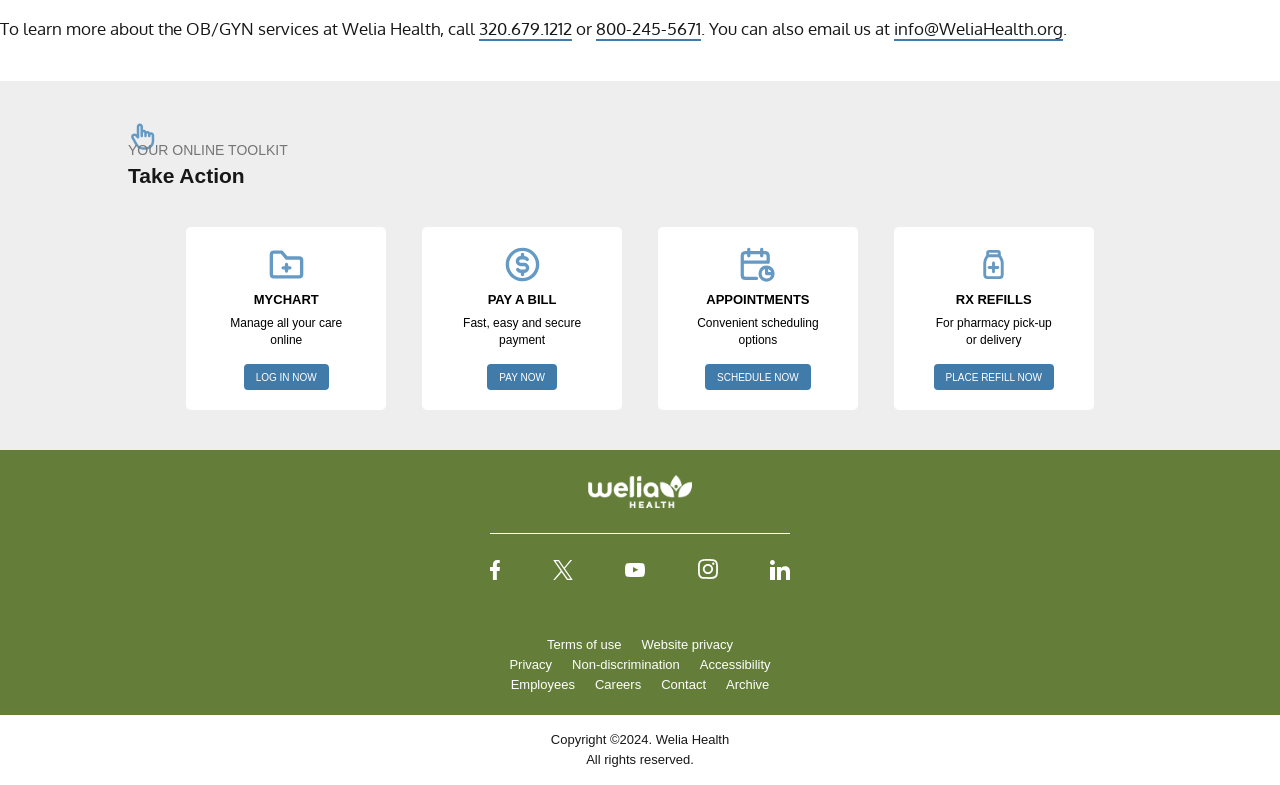Using the element description provided, determine the bounding box coordinates in the format (top-left x, top-left y, bottom-right x, bottom-right y). Ensure that all values are floating point numbers between 0 and 1. Element description: SCHEDULE NOW

[0.551, 0.464, 0.633, 0.497]